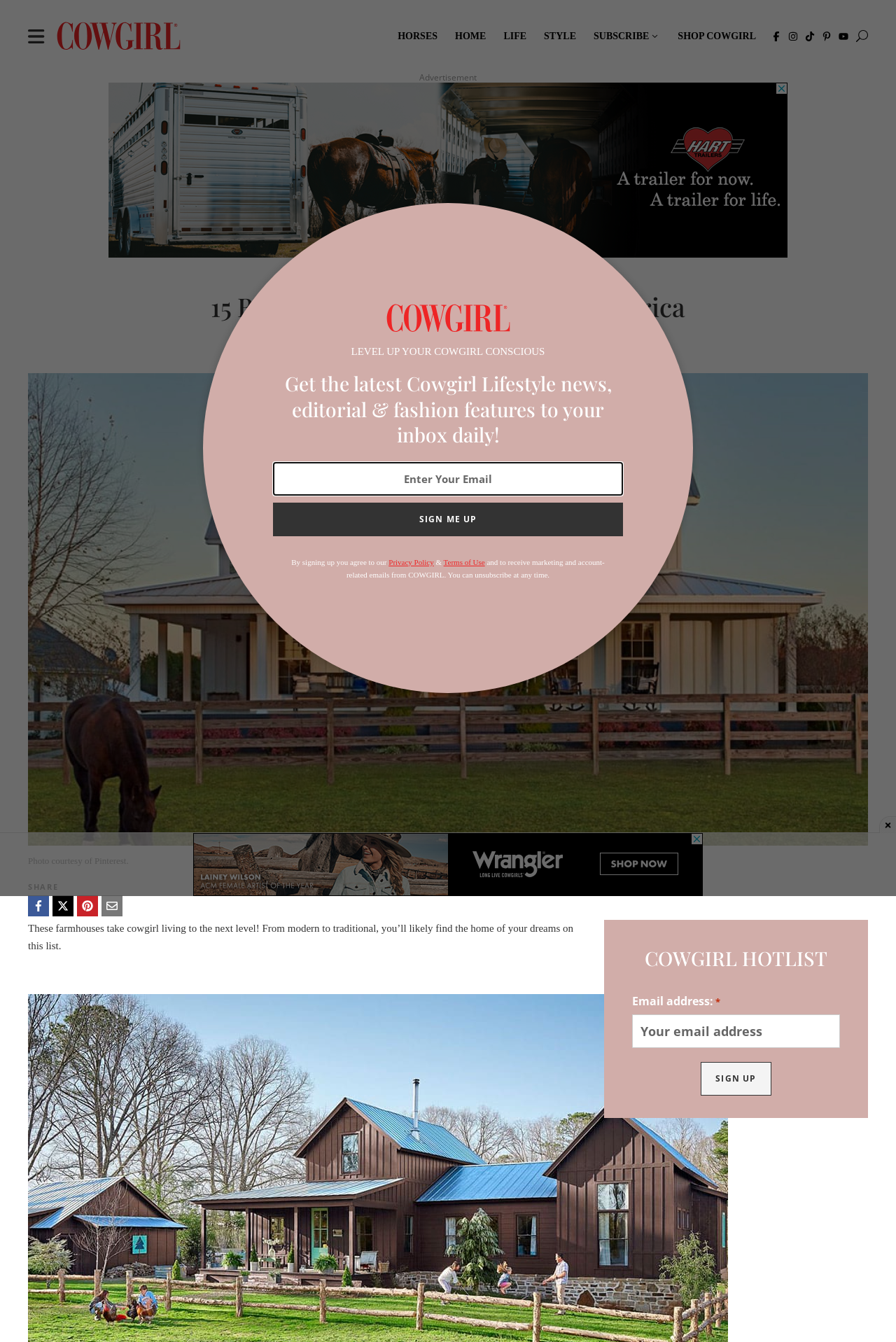Identify the bounding box for the UI element described as: "name="input_1" placeholder="Enter Your Email"". The coordinates should be four float numbers between 0 and 1, i.e., [left, top, right, bottom].

[0.305, 0.344, 0.695, 0.369]